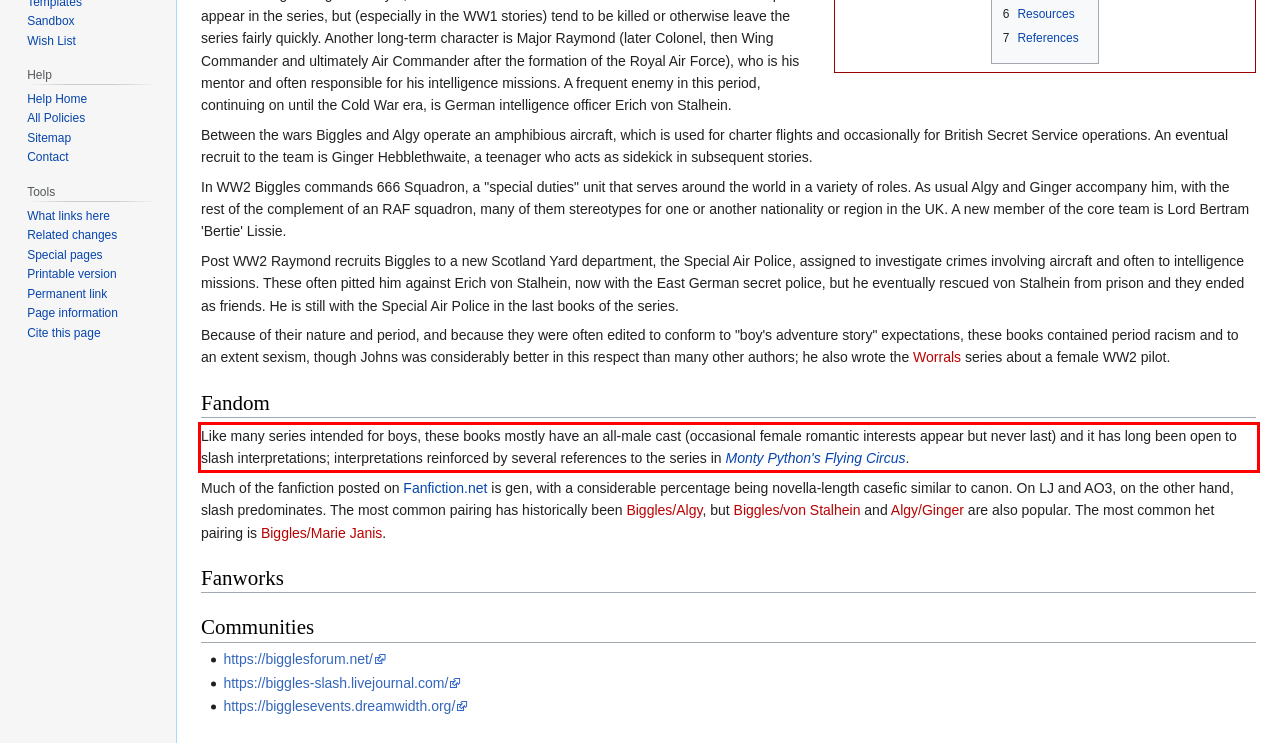Given a screenshot of a webpage, locate the red bounding box and extract the text it encloses.

Like many series intended for boys, these books mostly have an all-male cast (occasional female romantic interests appear but never last) and it has long been open to slash interpretations; interpretations reinforced by several references to the series in Monty Python's Flying Circus.